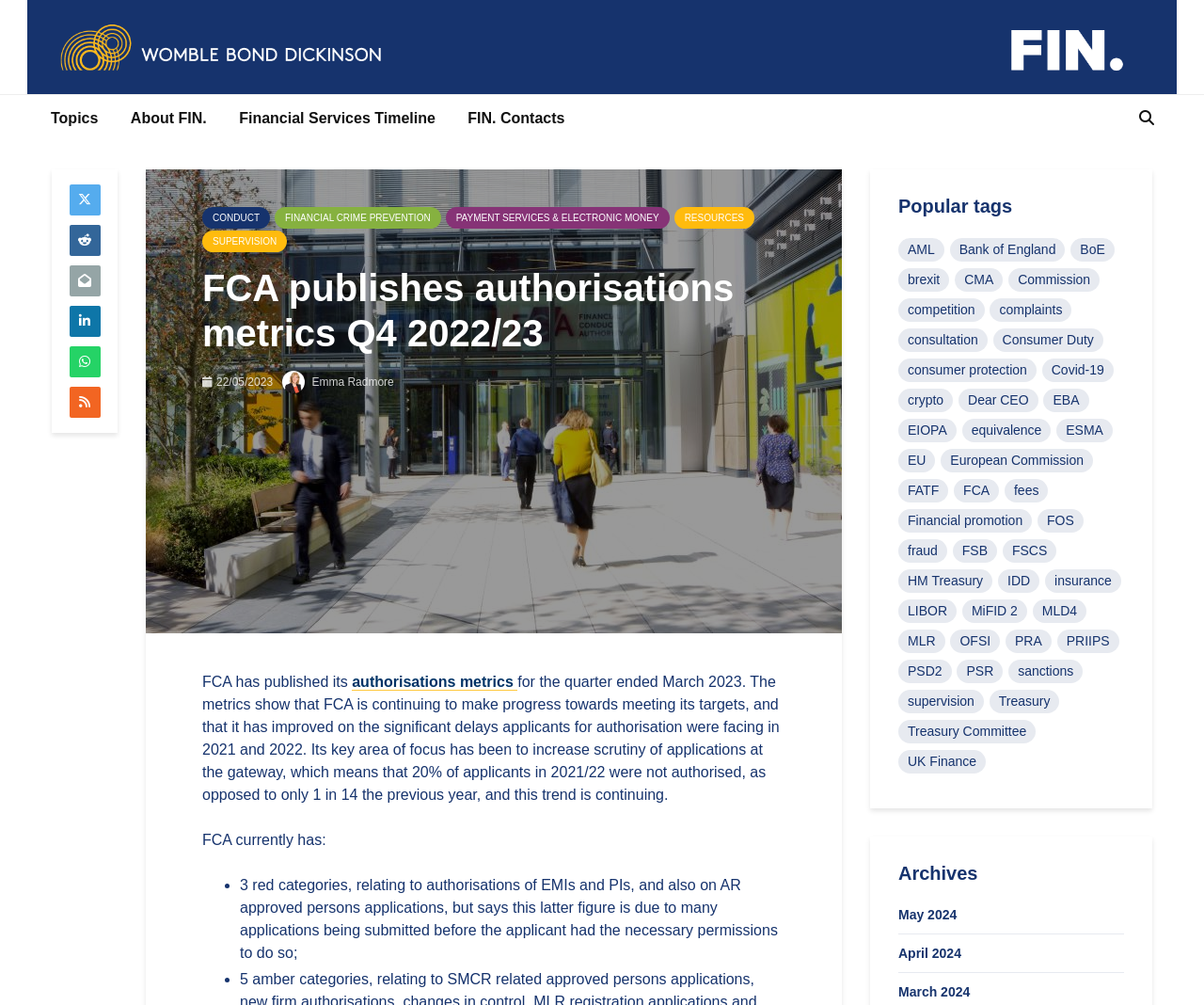What is the purpose of the 'Popular tags' section?
Provide a detailed and extensive answer to the question.

The 'Popular tags' section appears to be a list of related topics or keywords, with the number of items in each category, allowing users to quickly access and explore similar content.